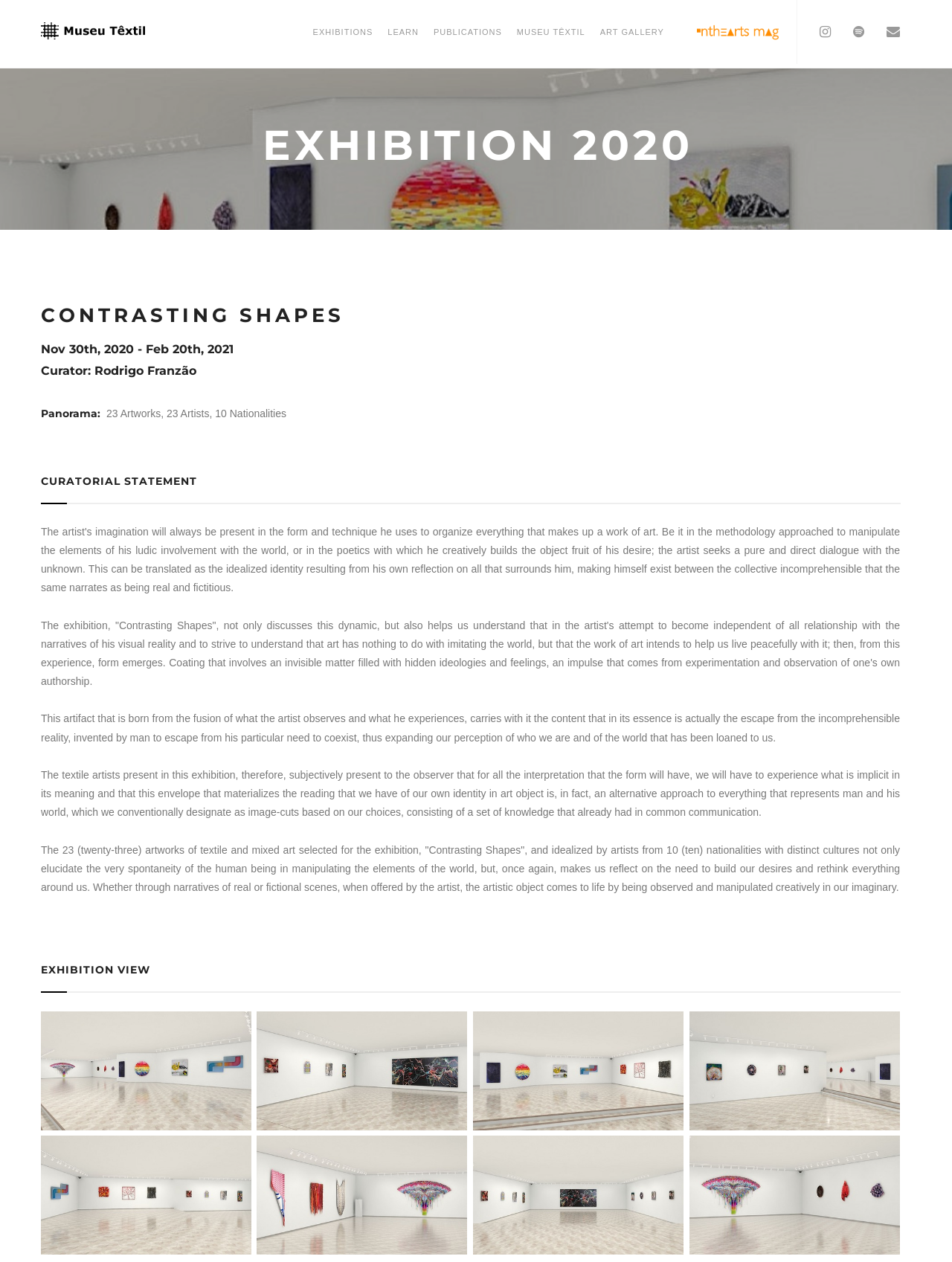Determine the bounding box coordinates for the UI element matching this description: "Exhibitions".

[0.321, 0.0, 0.399, 0.051]